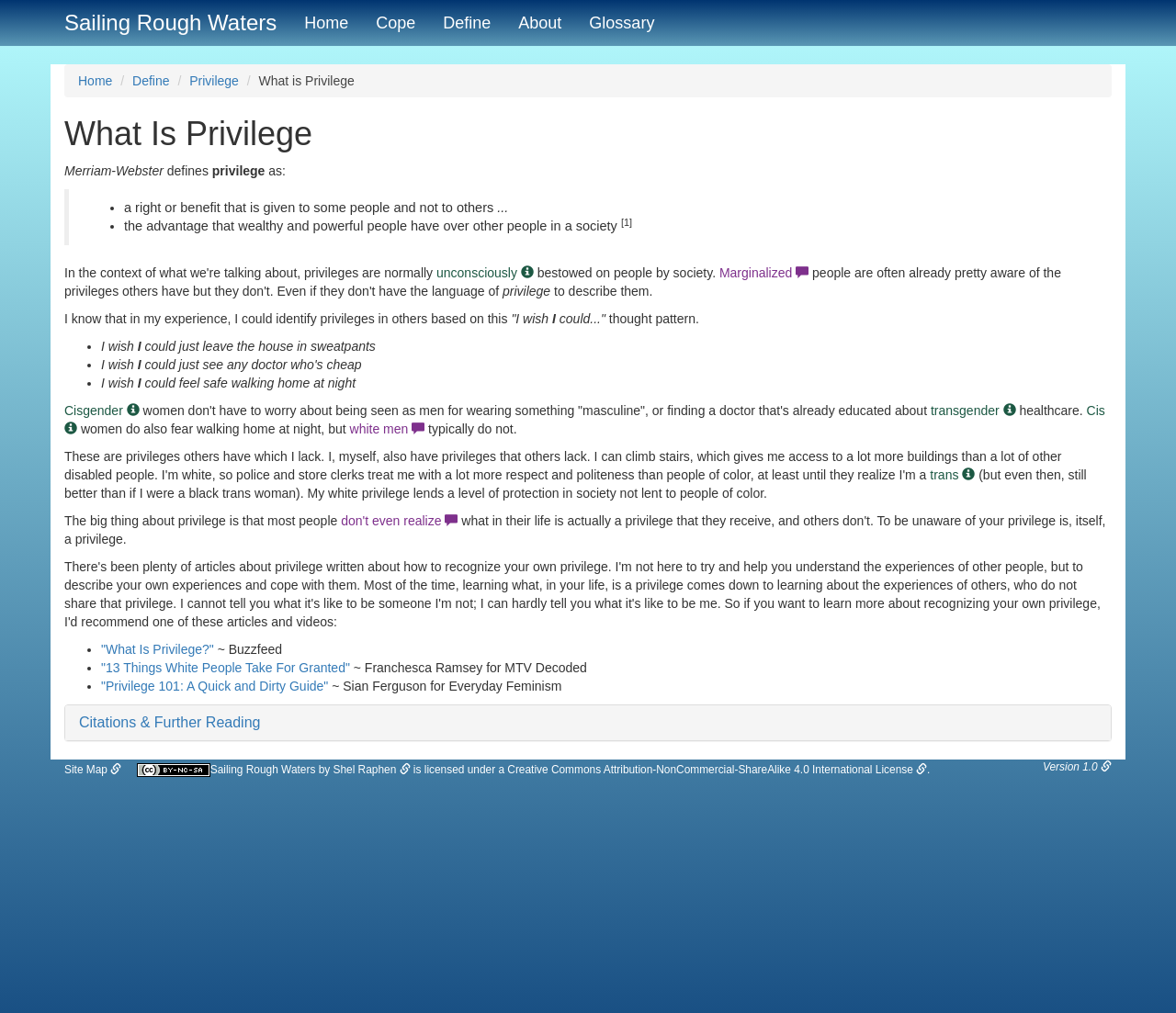Pinpoint the bounding box coordinates of the clickable area necessary to execute the following instruction: "Click on the 'Sailing Rough Waters' link". The coordinates should be given as four float numbers between 0 and 1, namely [left, top, right, bottom].

[0.043, 0.0, 0.247, 0.045]